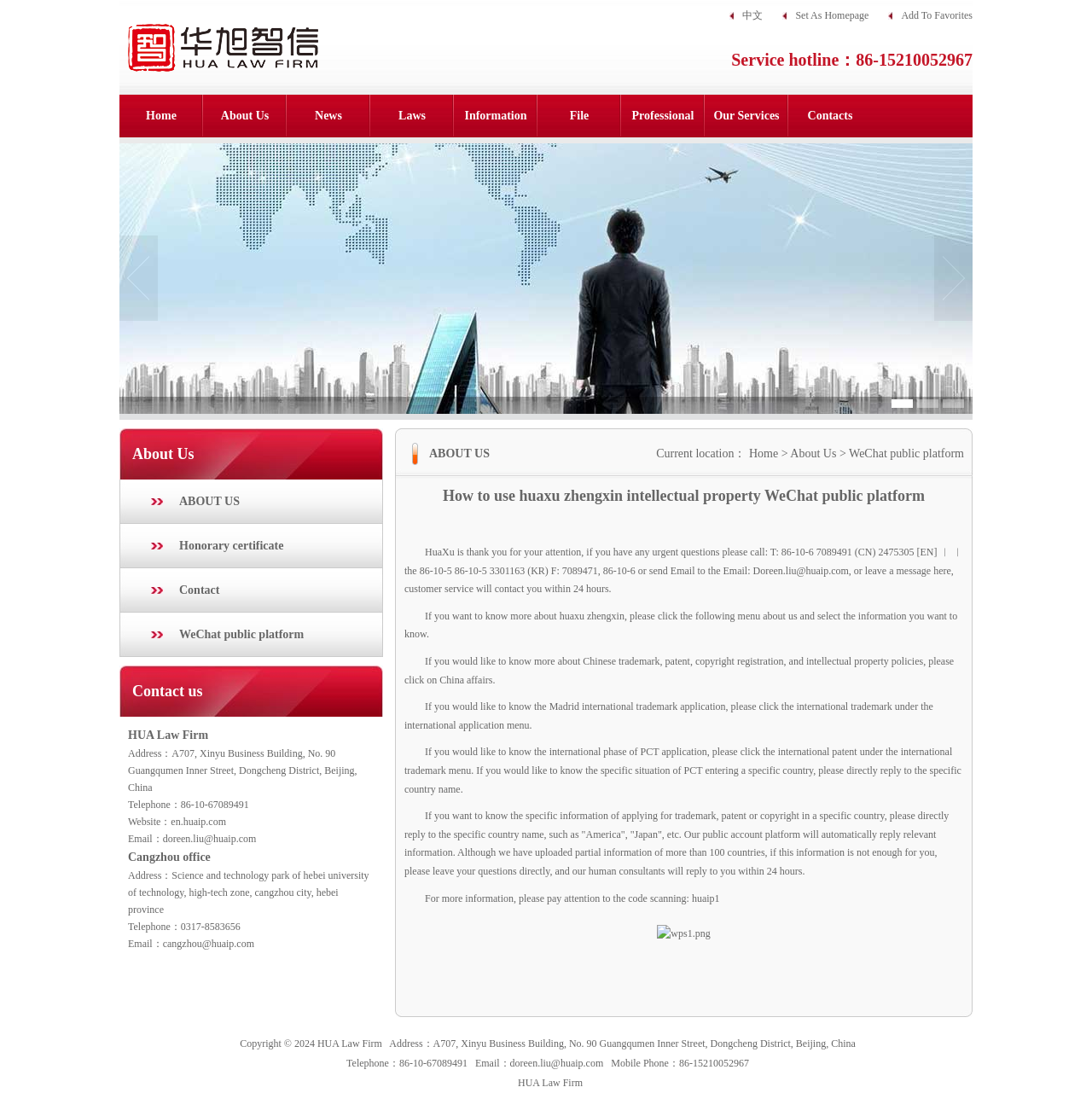Ascertain the bounding box coordinates for the UI element detailed here: "Home". The coordinates should be provided as [left, top, right, bottom] with each value being a float between 0 and 1.

[0.109, 0.087, 0.186, 0.126]